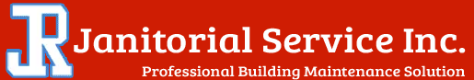What is the tagline of JR Janitorial Service Inc.?
Answer the question in as much detail as possible.

The tagline 'Professional Building Maintenance Solution' is displayed below the company name in the logo, emphasizing the company's expertise in providing thorough and reliable cleaning services.